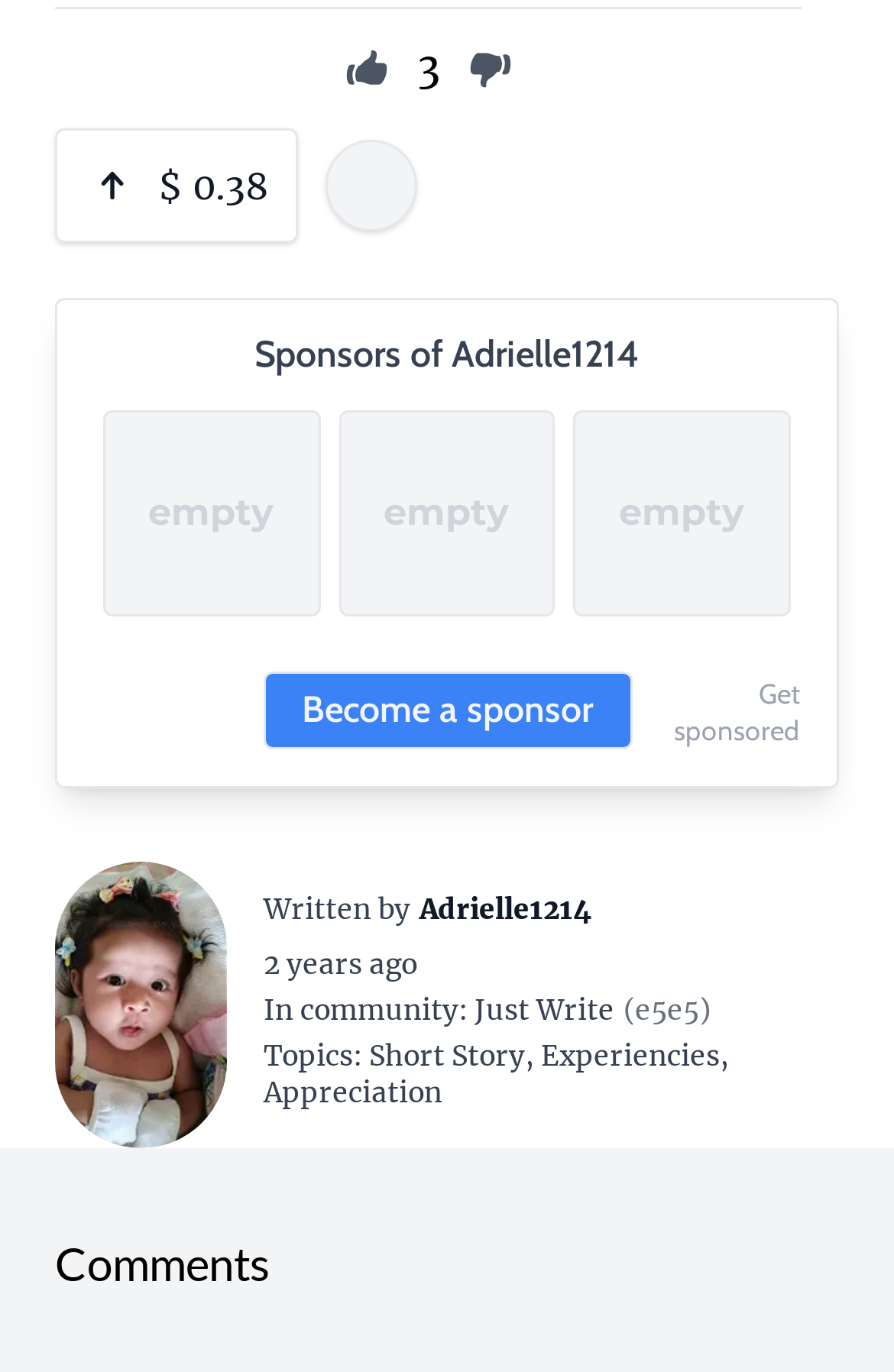Please find the bounding box coordinates of the element's region to be clicked to carry out this instruction: "Read comments".

[0.062, 0.897, 0.938, 0.944]